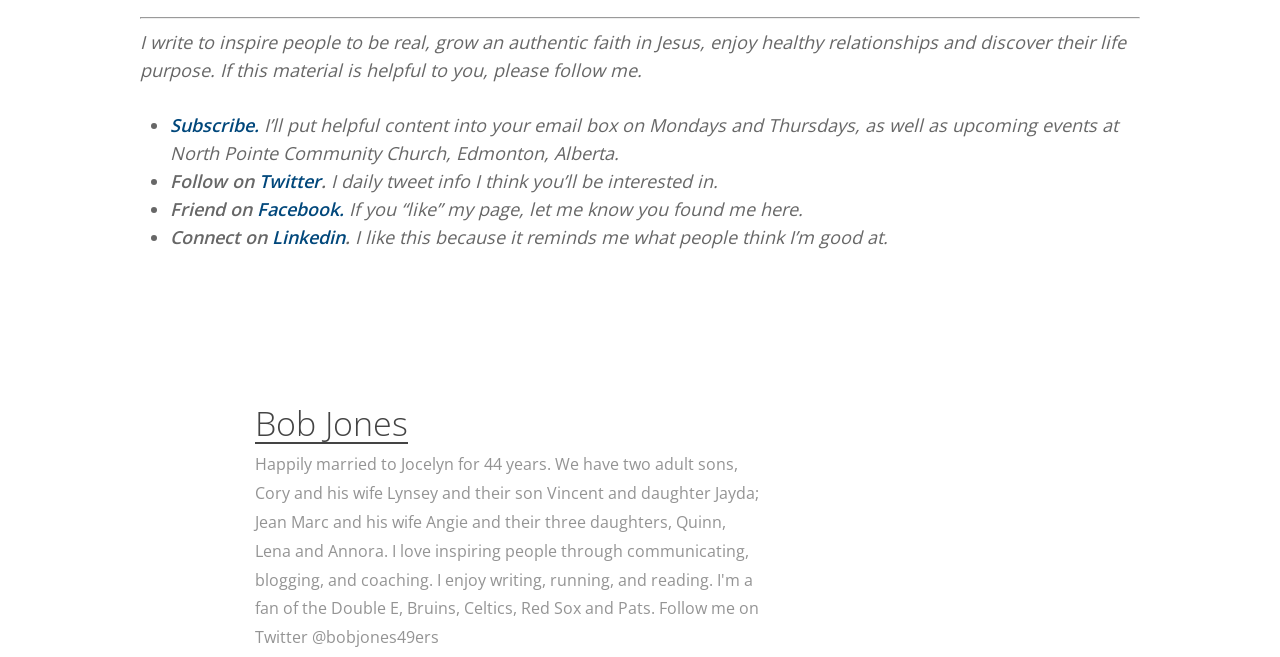Give a one-word or short-phrase answer to the following question: 
How often will the author send emails?

Mondays and Thursdays